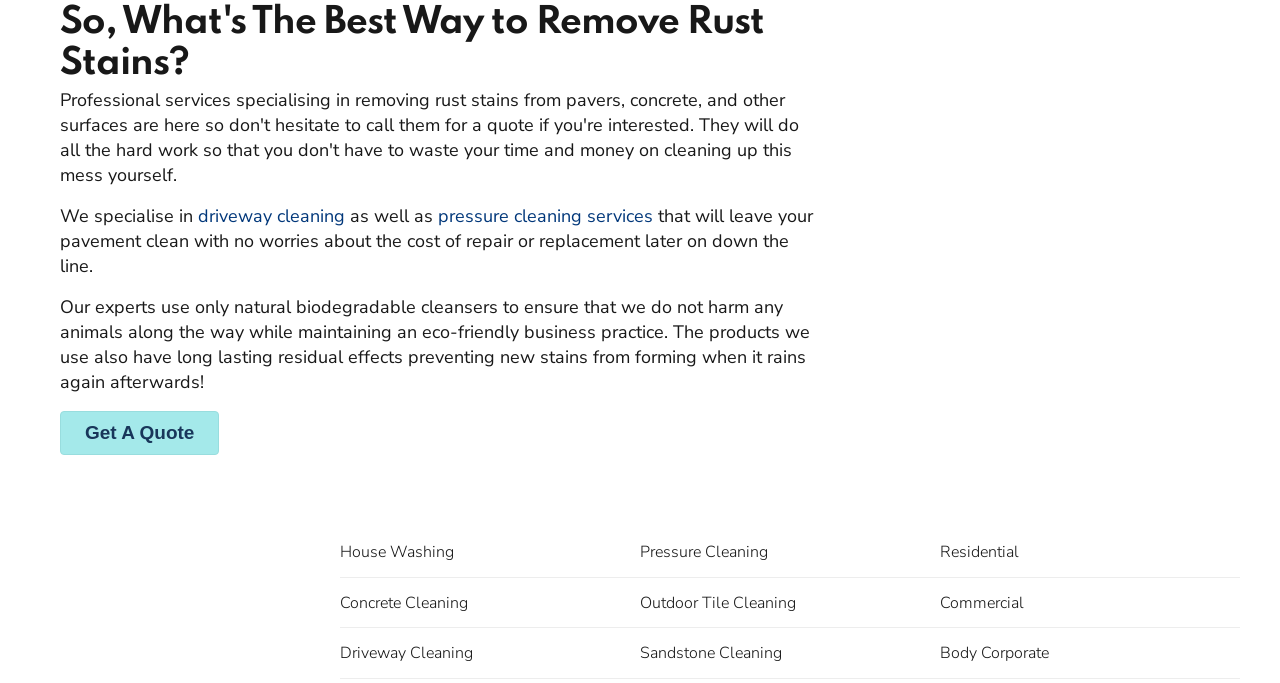Identify the bounding box for the described UI element. Provide the coordinates in (top-left x, top-left y, bottom-right x, bottom-right y) format with values ranging from 0 to 1: OUR TRAINING

None